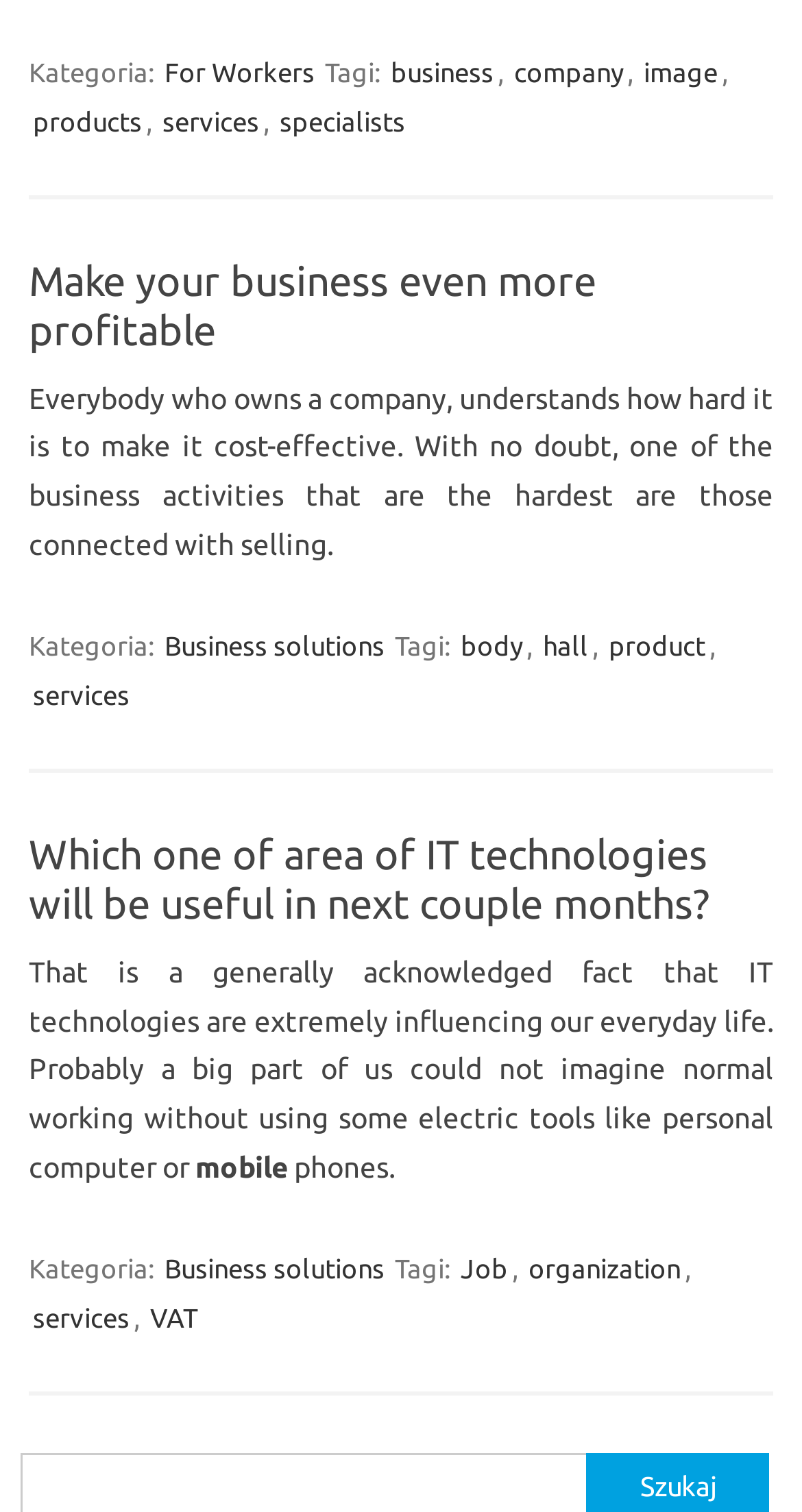Determine the bounding box coordinates of the section I need to click to execute the following instruction: "Click on 'Business solutions'". Provide the coordinates as four float numbers between 0 and 1, i.e., [left, top, right, bottom].

[0.2, 0.414, 0.485, 0.439]